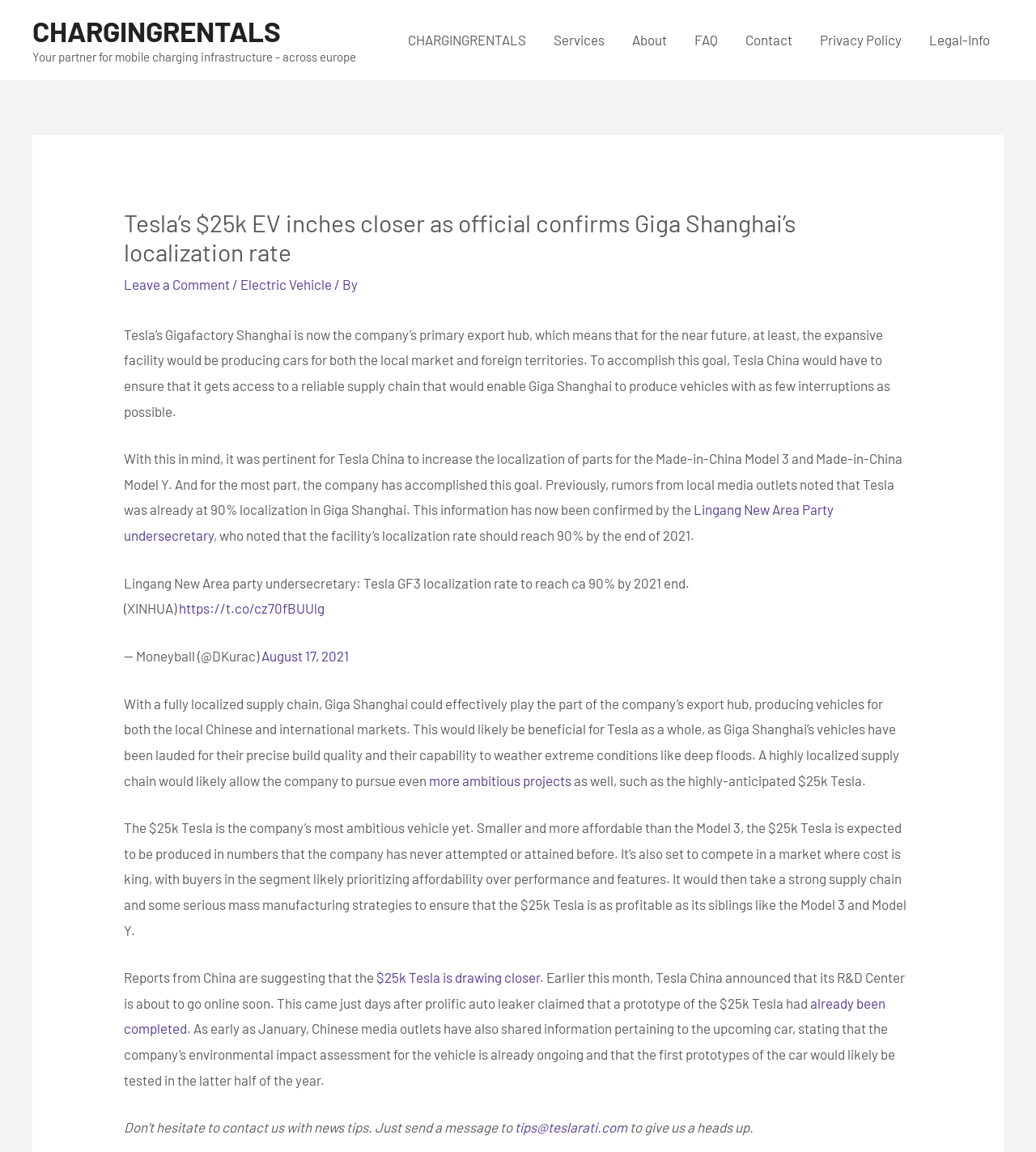What is the localization rate of Giga Shanghai? Analyze the screenshot and reply with just one word or a short phrase.

90%